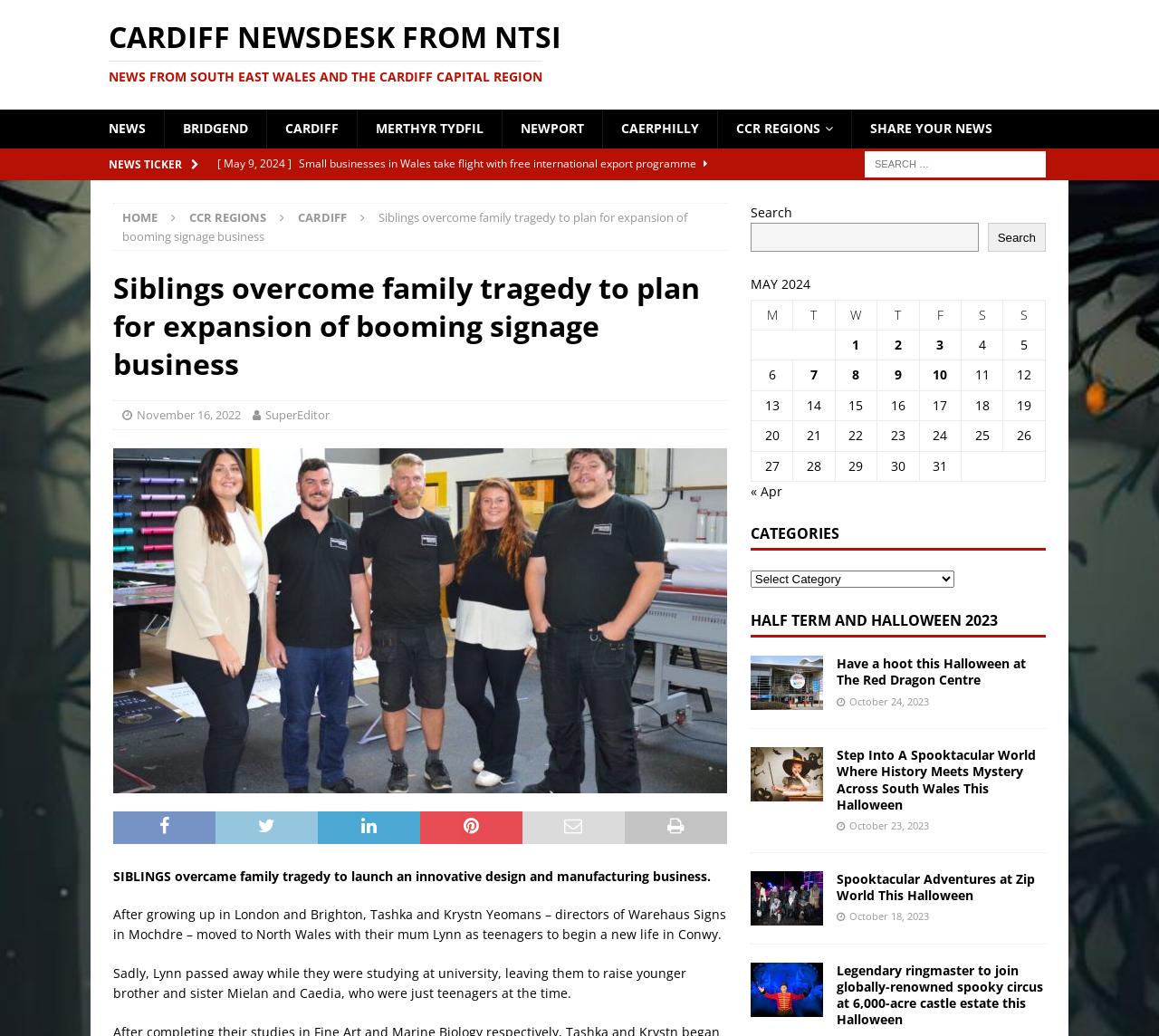Given the description: "Half Term and Halloween 2023", determine the bounding box coordinates of the UI element. The coordinates should be formatted as four float numbers between 0 and 1, [left, top, right, bottom].

[0.647, 0.59, 0.861, 0.609]